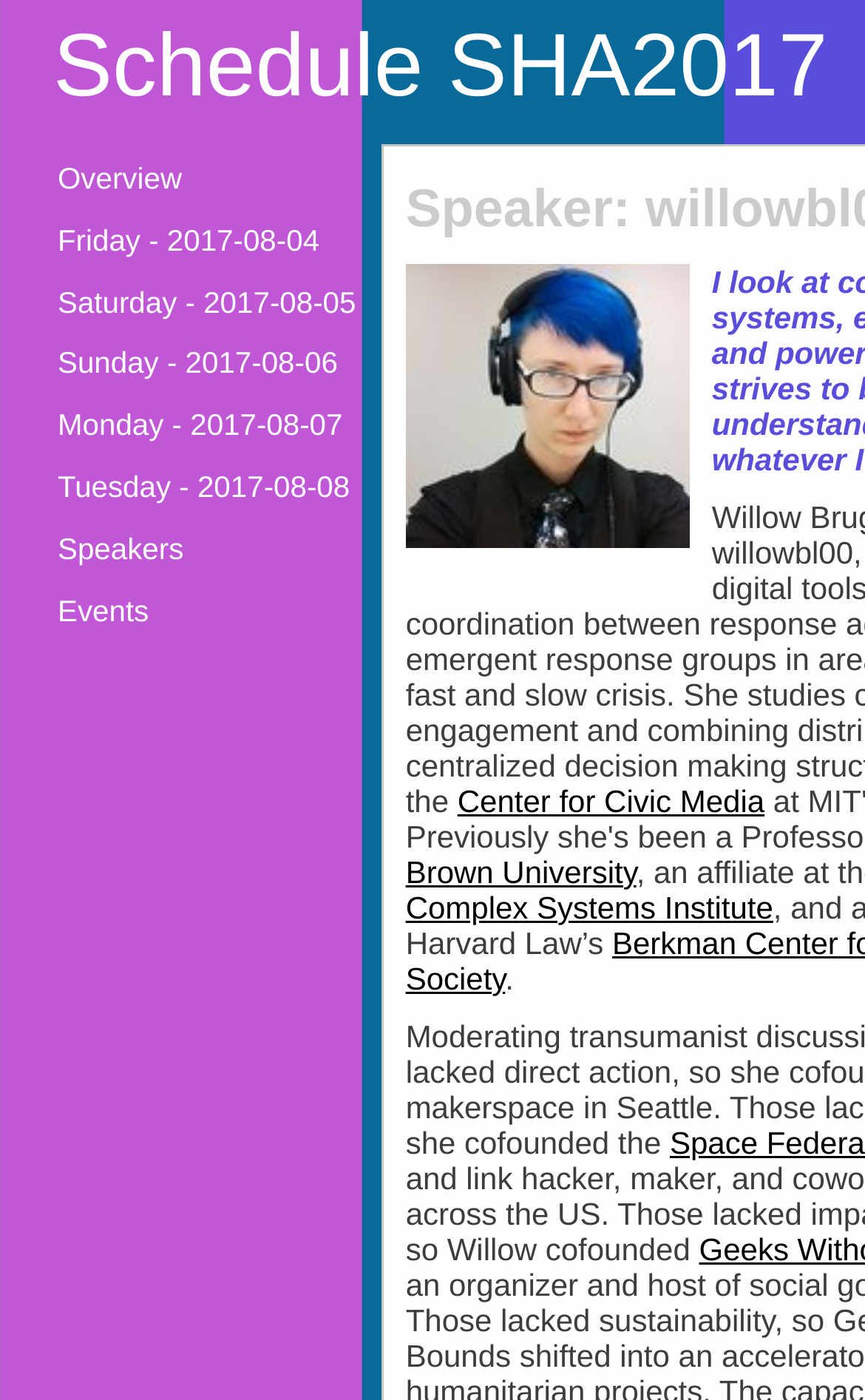Determine the bounding box coordinates of the element that should be clicked to execute the following command: "Learn more about the Center for Civic Media".

[0.529, 0.559, 0.884, 0.585]